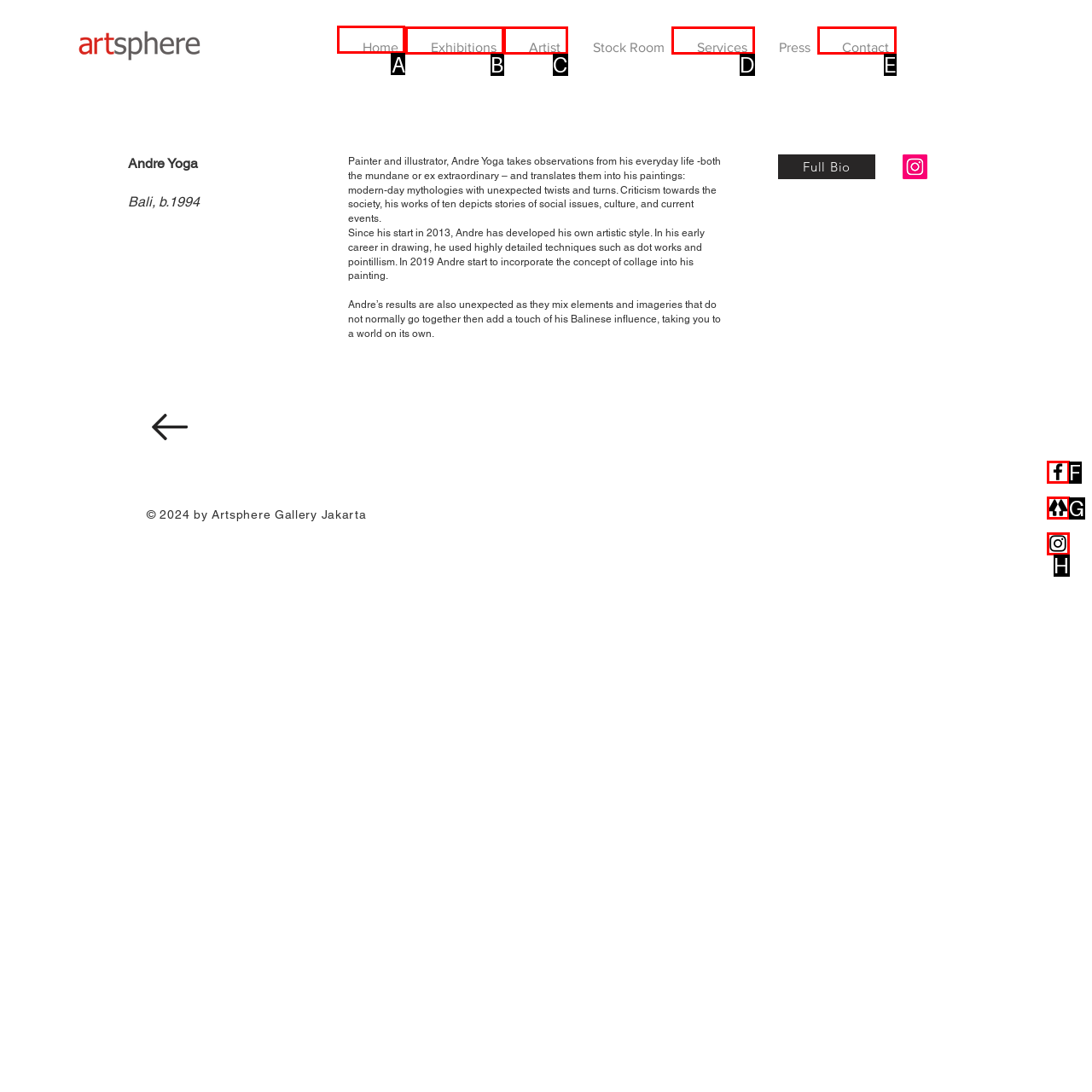Tell me which one HTML element I should click to complete the following instruction: Go to Home page
Answer with the option's letter from the given choices directly.

A